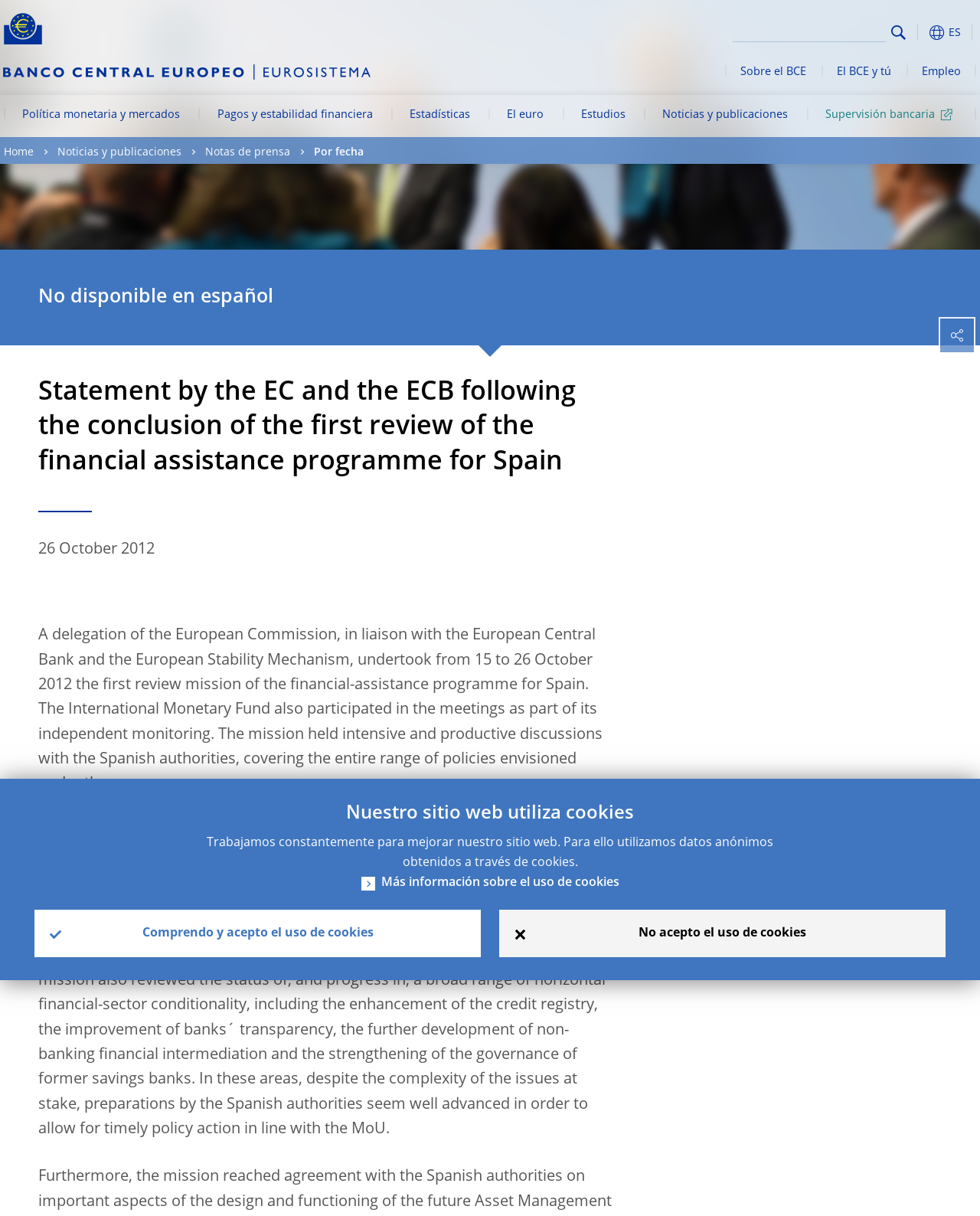Determine the bounding box coordinates for the area you should click to complete the following instruction: "Read the statement by the EC and the ECB".

[0.039, 0.293, 0.625, 0.42]